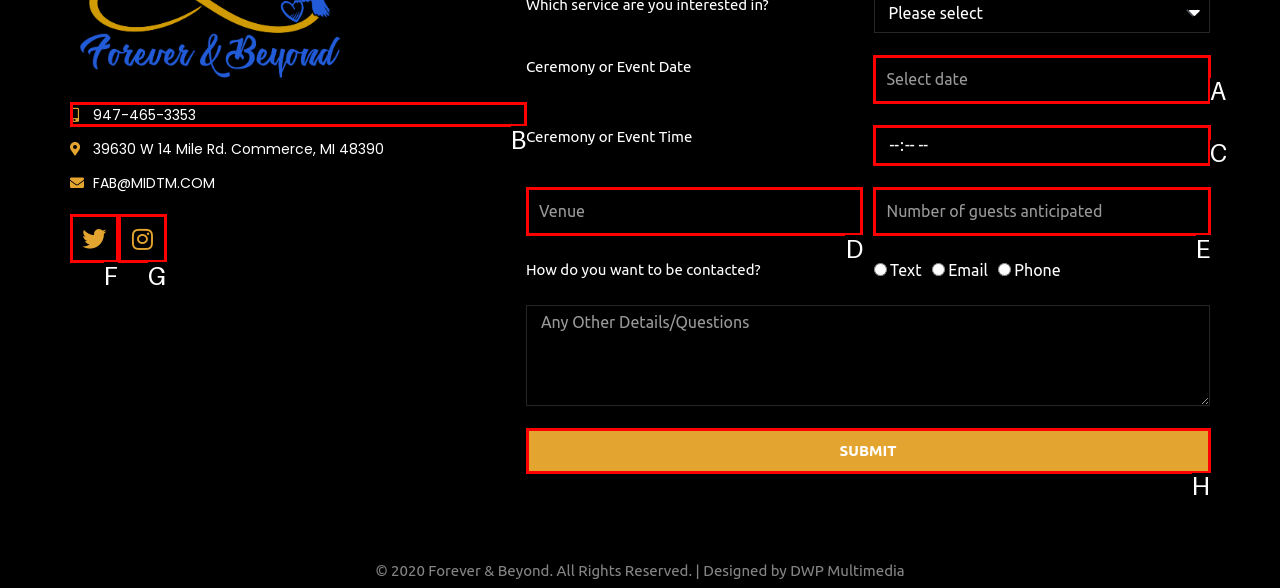Determine which option matches the element description: Submit
Answer using the letter of the correct option.

H